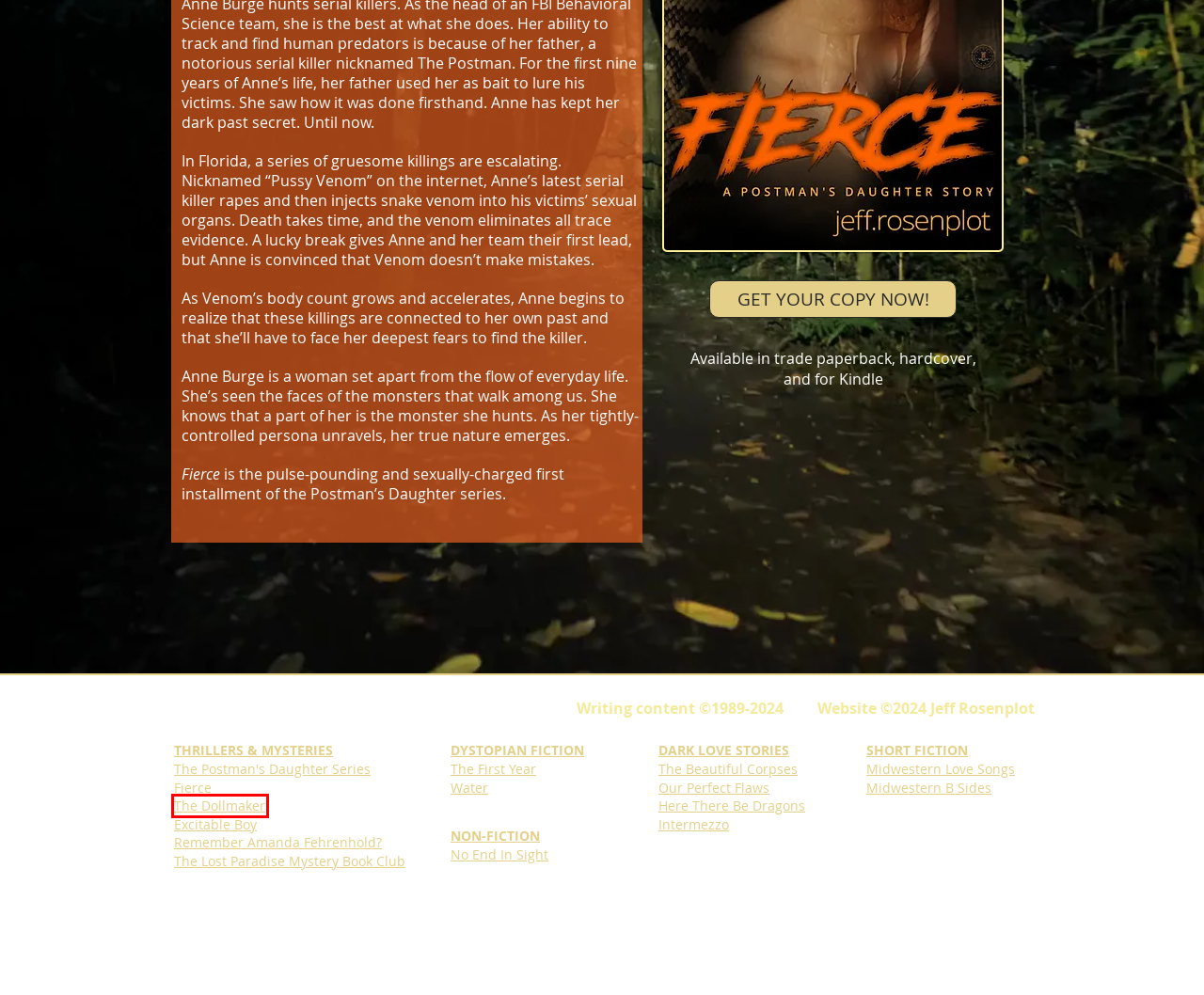Analyze the given webpage screenshot and identify the UI element within the red bounding box. Select the webpage description that best matches what you expect the new webpage to look like after clicking the element. Here are the candidates:
A. About Jeff | Jeff Rosenplot Writer Books
B. Amazon.com
C. Remember Amanda Fehrenhold | Jeff Rosenplot Writer Books
D. The Lost Paradise Mystery Book Club | Jeff Rosenplot Writer Books
E. Dark Love Stories | Jeff Rosenplot Writer Books
F. The Dollmaker | Jeff Rosenplot Writer Books
G. Dystopian | Jeff Rosenplot Writer Books
H. Jeff Rosenplot Writer Novelist Books Reading

F